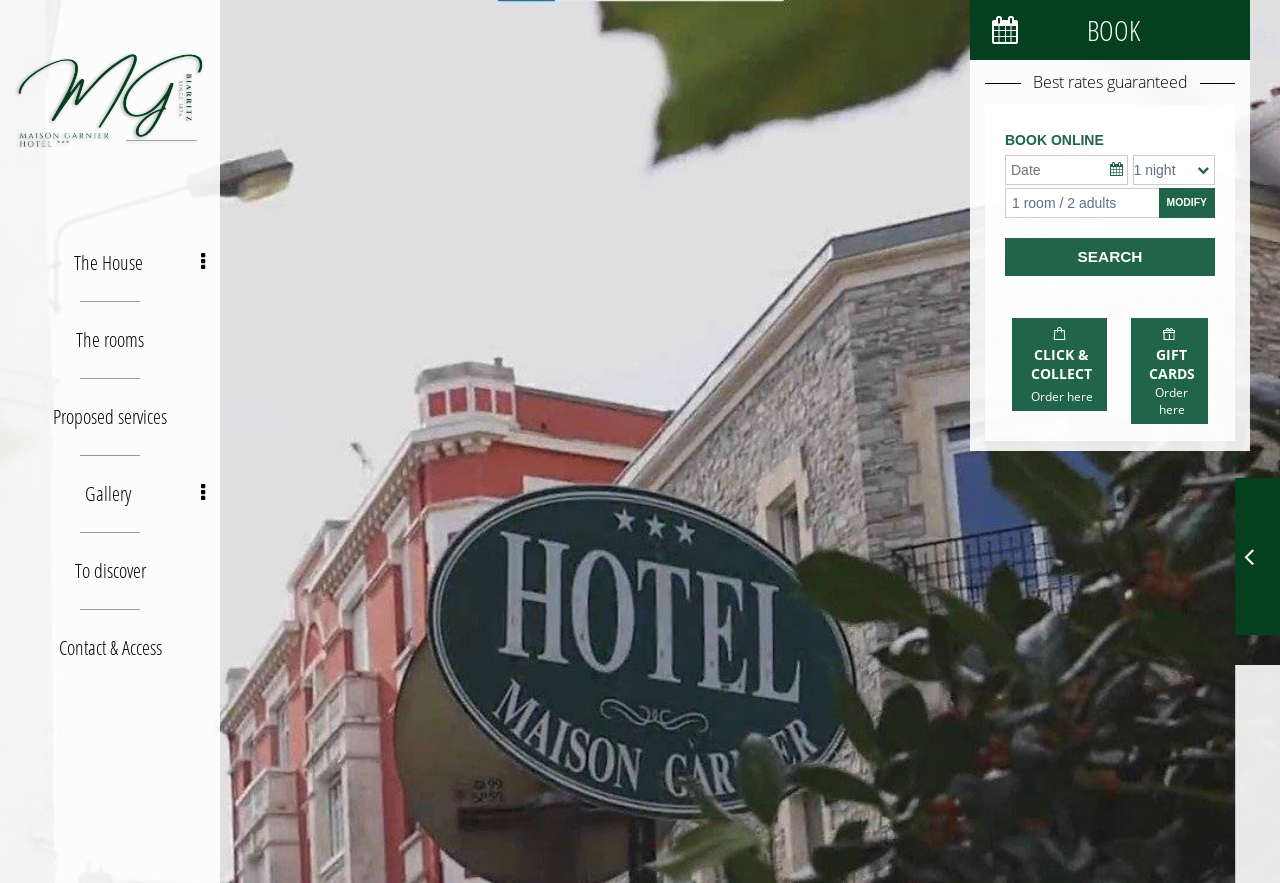Respond with a single word or short phrase to the following question: 
How many textboxes are there in the booking form?

2